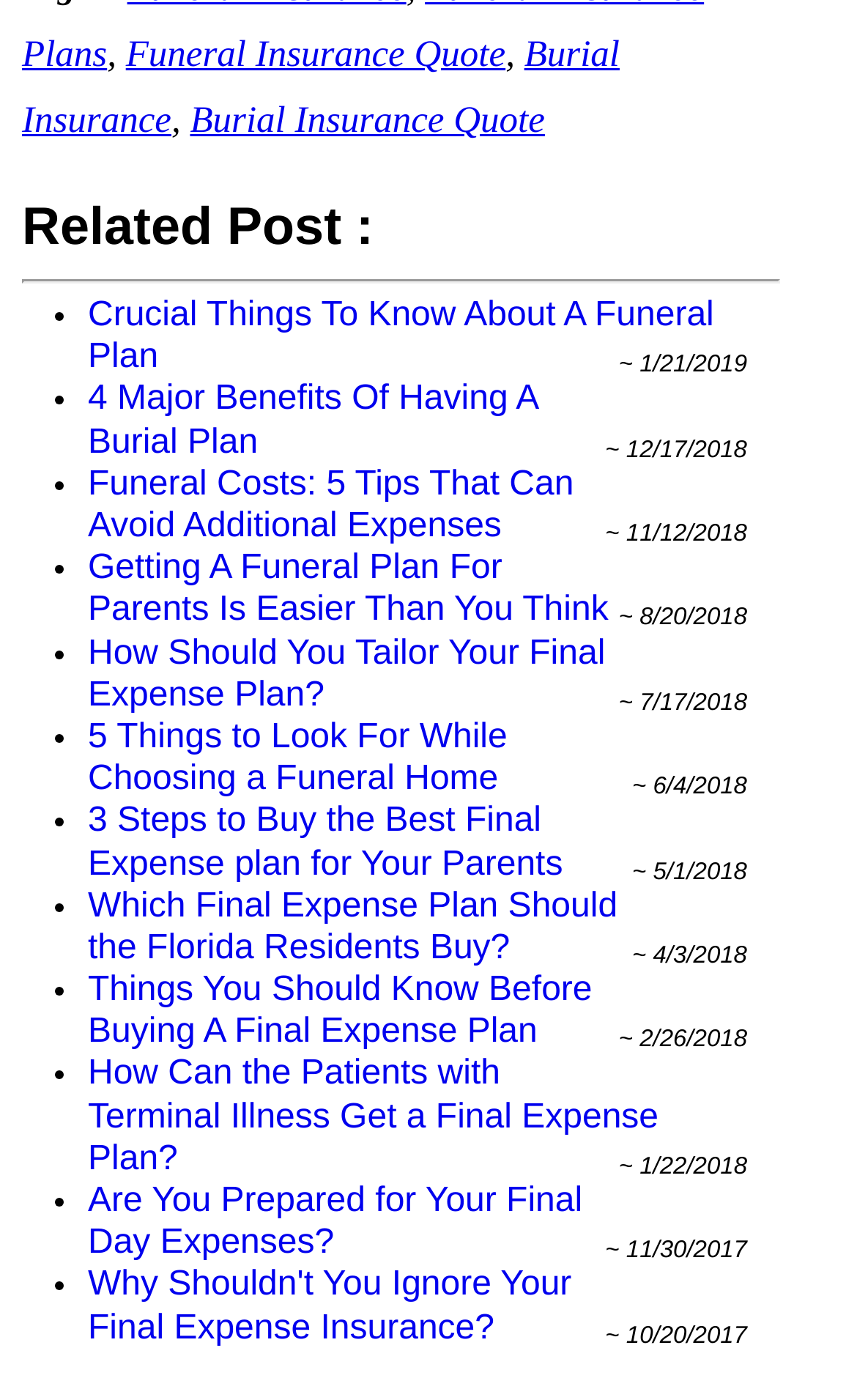Answer the question below with a single word or a brief phrase: 
How many links are there in the 'Related Post' section?

15